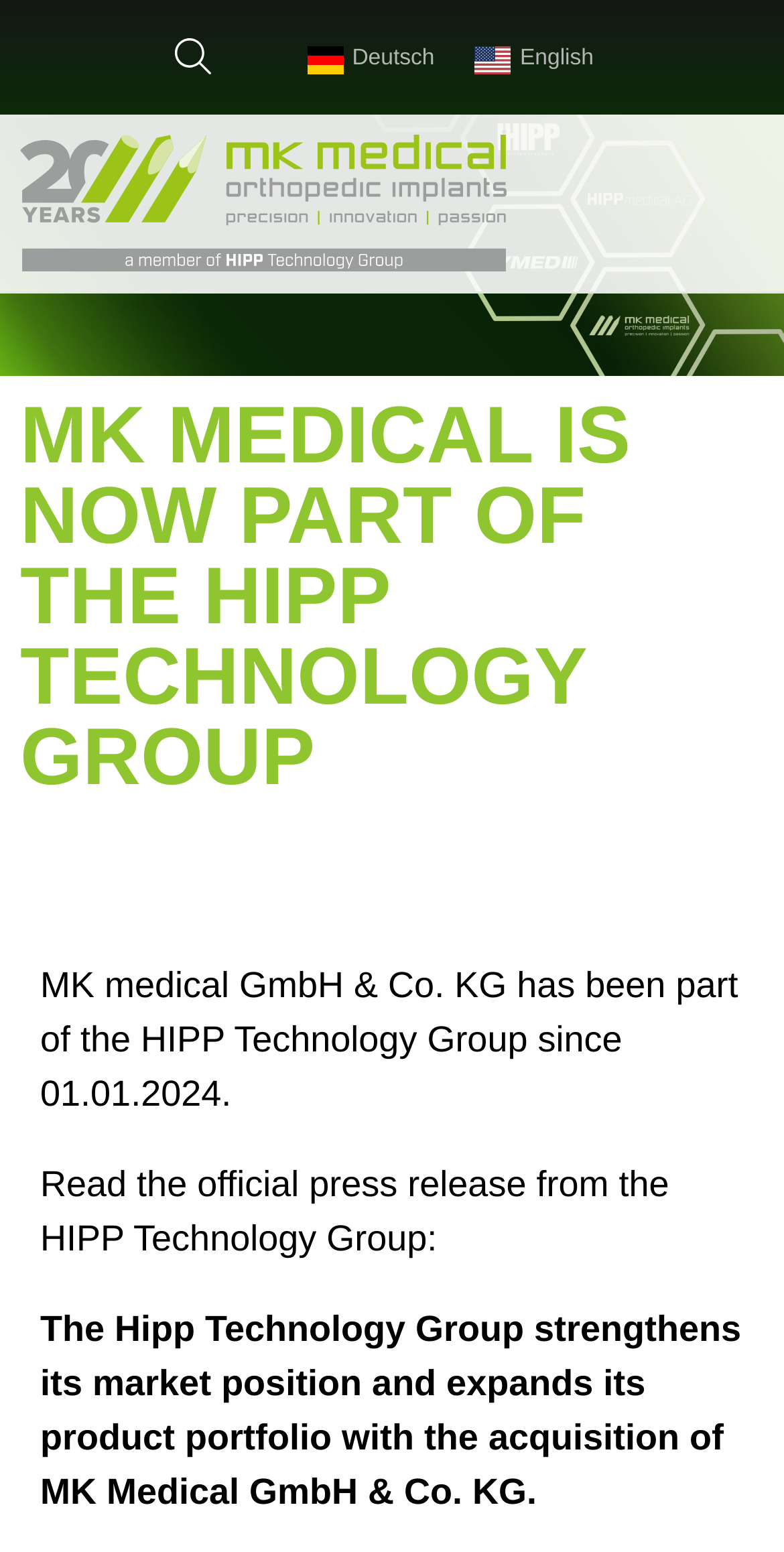Generate a thorough caption detailing the webpage content.

The webpage is about MK medical GmbH & Co. KG joining the HIPP Technology Group. At the top left, there is a button. Next to it, there is a small image. On the top right, there are two language selection links, "Deutsch" and "English". 

Below the language selection links, there is a prominent heading that reads "MK MEDICAL IS NOW PART OF THE HIPP TECHNOLOGY GROUP". 

Under the heading, there is a paragraph of text that states "MK medical GmbH & Co. KG has been part of the HIPP Technology Group since 01.01.2024." 

Following this paragraph, there is another paragraph that invites readers to "Read the official press release from the HIPP Technology Group:". 

Finally, at the bottom, there is a summary of the acquisition, stating that "The Hipp Technology Group strengthens its market position and expands its product portfolio with the acquisition of MK Medical GmbH & Co. KG."